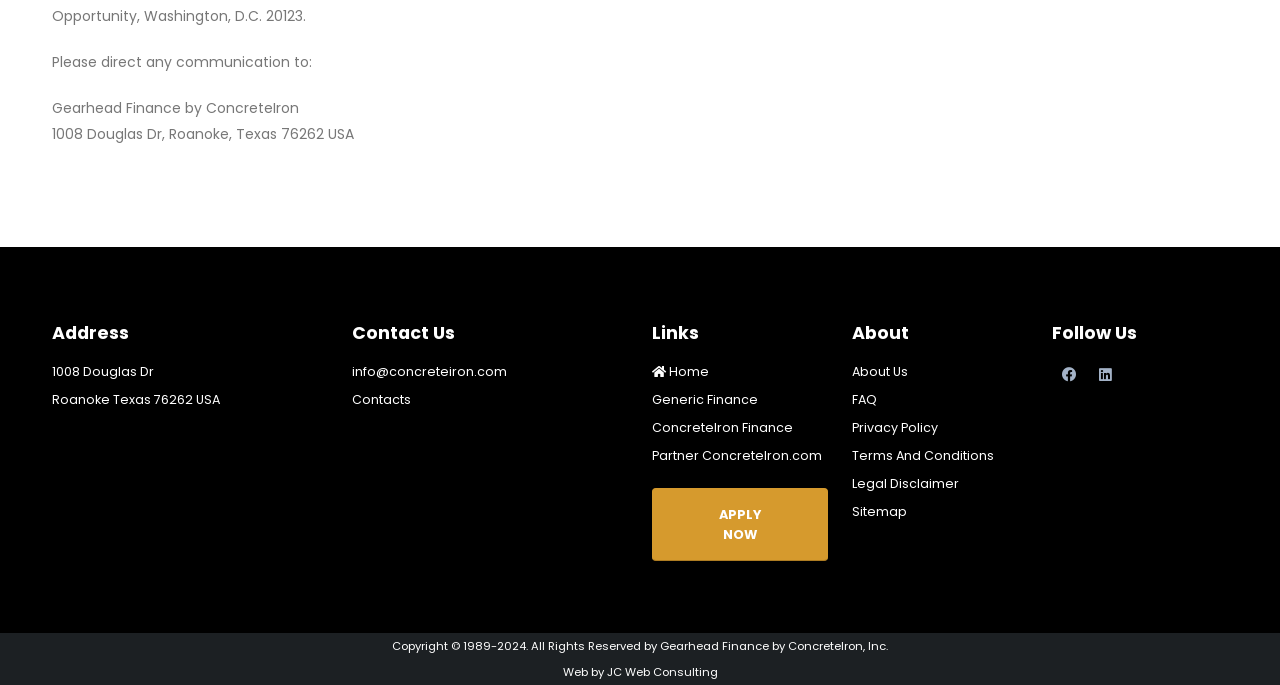What is the email address to contact the company?
Look at the image and provide a short answer using one word or a phrase.

info@concreteiron.com